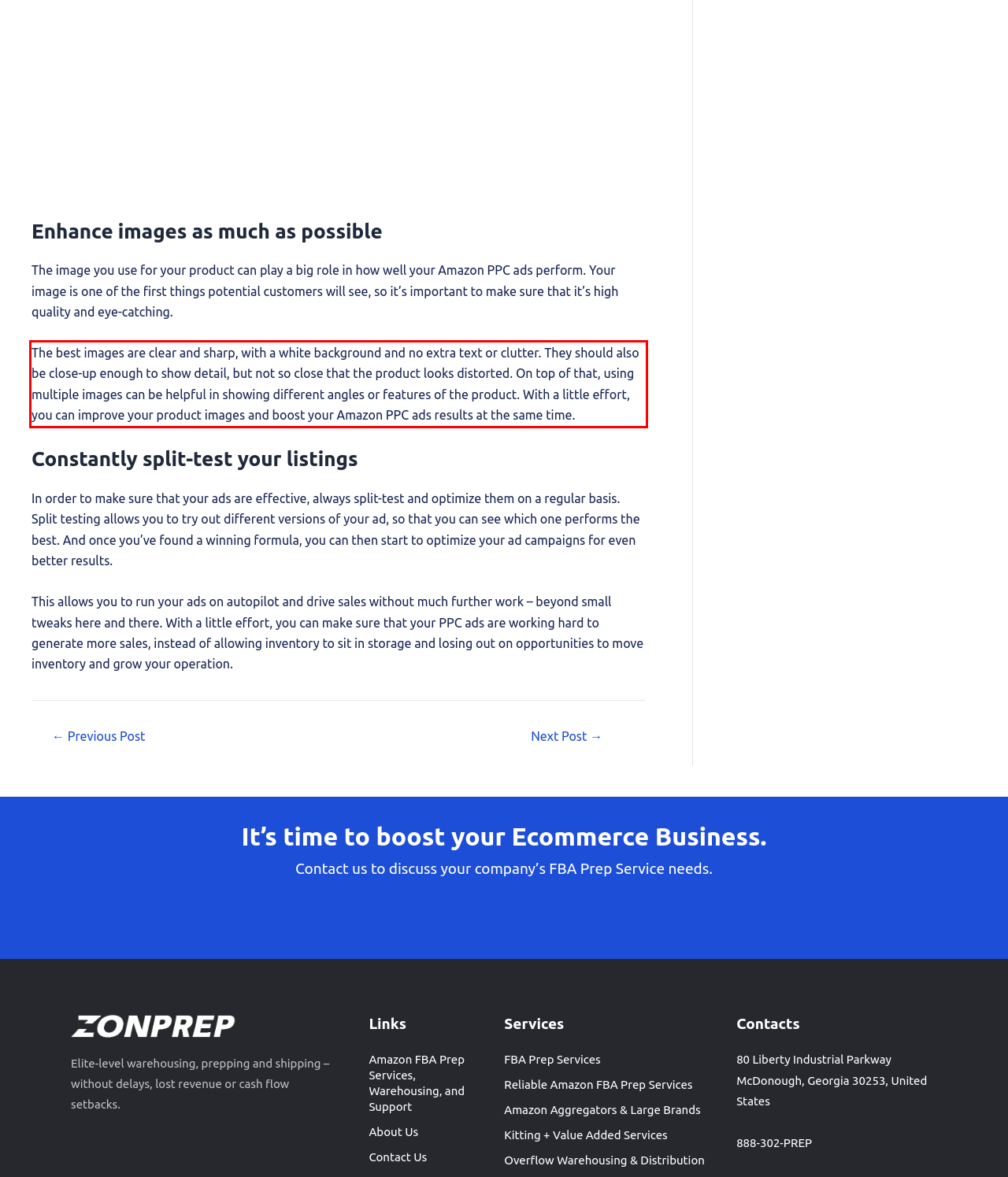Please identify the text within the red rectangular bounding box in the provided webpage screenshot.

The best images are clear and sharp, with a white background and no extra text or clutter. They should also be close-up enough to show detail, but not so close that the product looks distorted. On top of that, using multiple images can be helpful in showing different angles or features of the product. With a little effort, you can improve your product images and boost your Amazon PPC ads results at the same time.